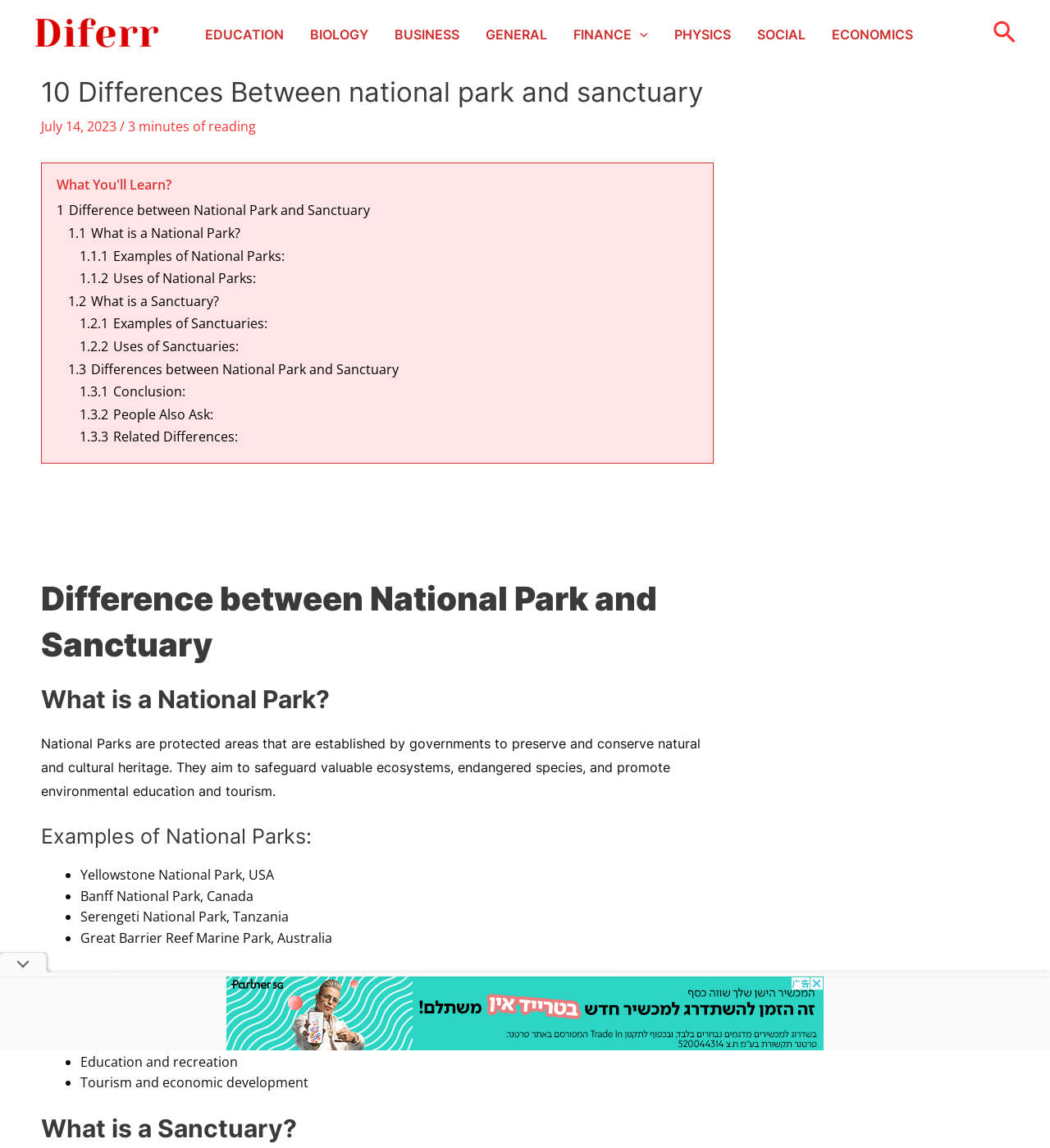What is the primary focus of National Parks?
Please use the visual content to give a single word or phrase answer.

Conservation of biodiversity